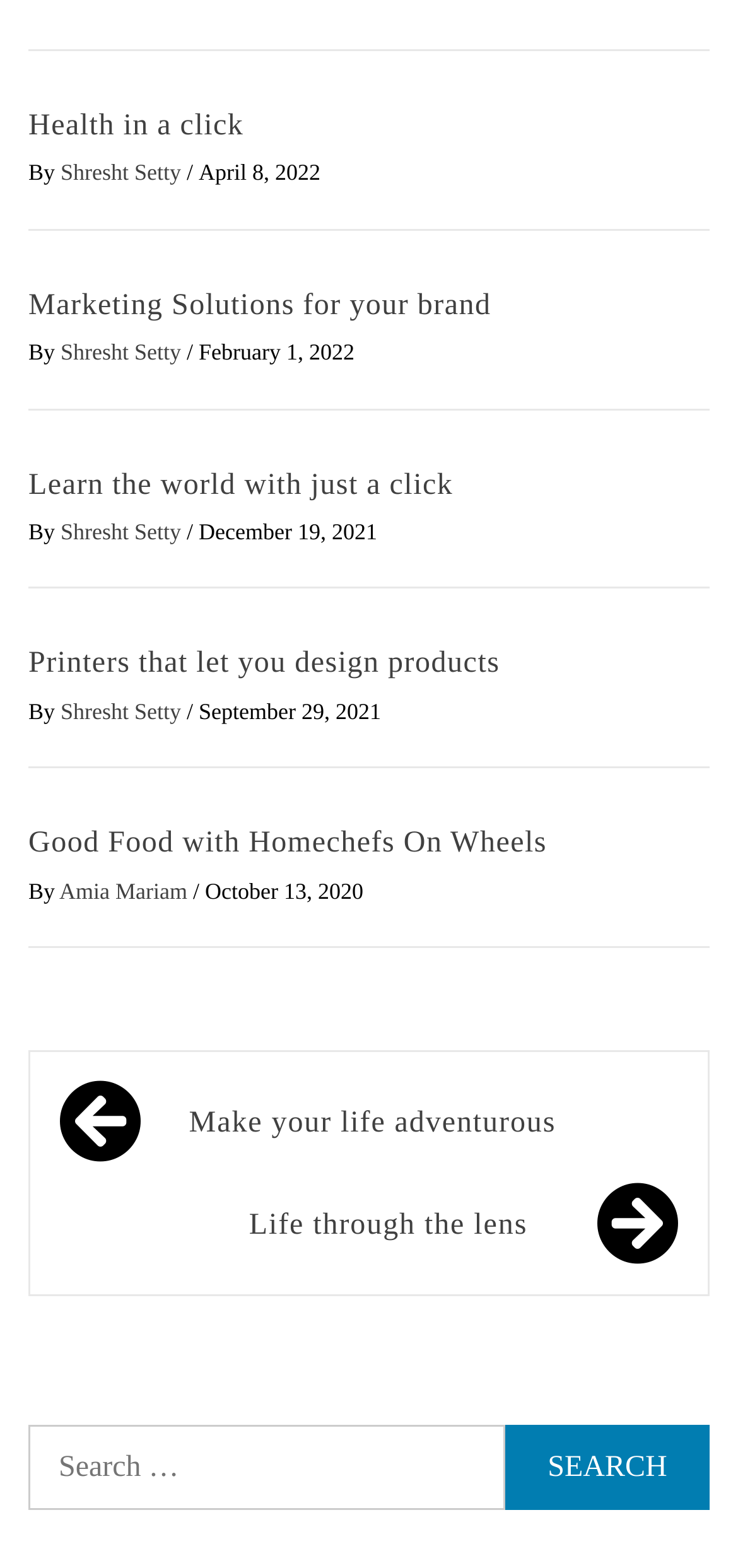Determine the bounding box coordinates of the region that needs to be clicked to achieve the task: "Read 'Health in a click'".

[0.038, 0.069, 0.33, 0.09]